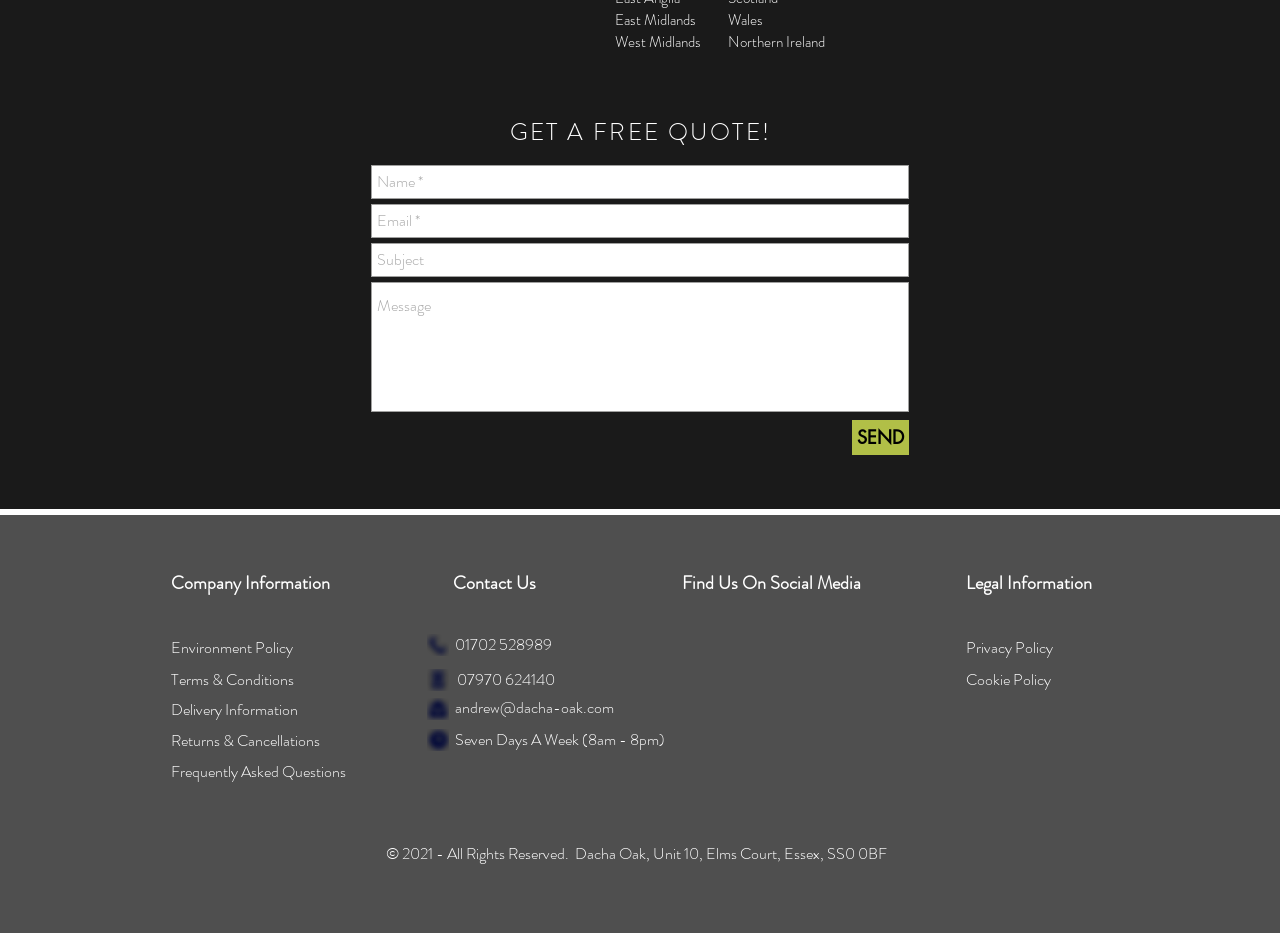Find the coordinates for the bounding box of the element with this description: "Cookie Policy".

[0.755, 0.716, 0.821, 0.741]